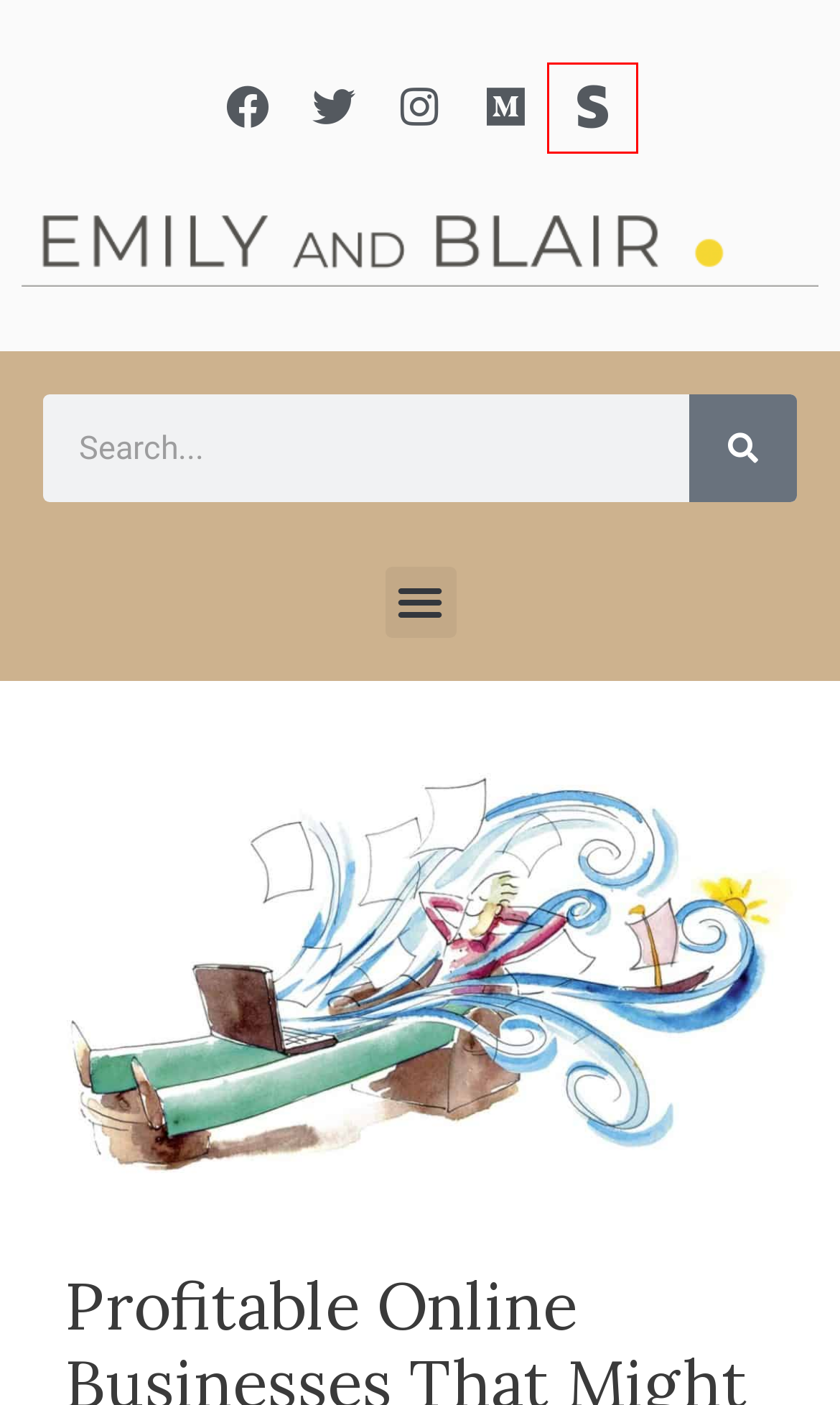Examine the screenshot of a webpage featuring a red bounding box and identify the best matching webpage description for the new page that results from clicking the element within the box. Here are the options:
A. emilyandblair.com > START your own online business today | Scoop.it
B. Home - emilyandblair.com
C. How to Monetize Your Passion and Create a Profitable Online Business in 2023 - emilyandblair.com
D. Blog Post - emilyandblair.com
E. Contact us - emilyandblair.com
F. Terms and conditions - emilyandblair.com
G. admin_emilyandblair.com - emilyandblair.com
H. Business - emilyandblair.com

A